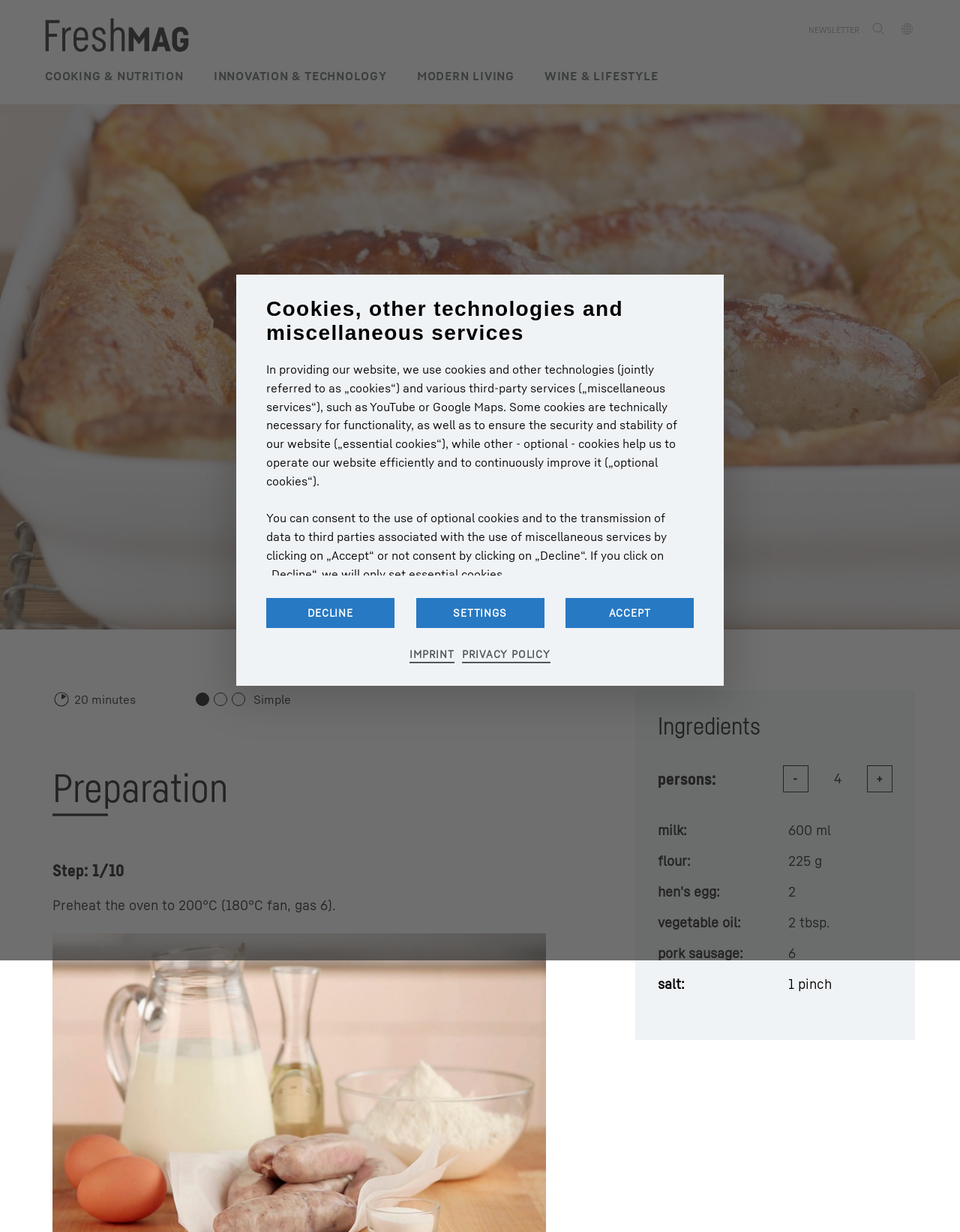Please locate the bounding box coordinates for the element that should be clicked to achieve the following instruction: "Click the link to view the newsletter". Ensure the coordinates are given as four float numbers between 0 and 1, i.e., [left, top, right, bottom].

[0.842, 0.02, 0.895, 0.028]